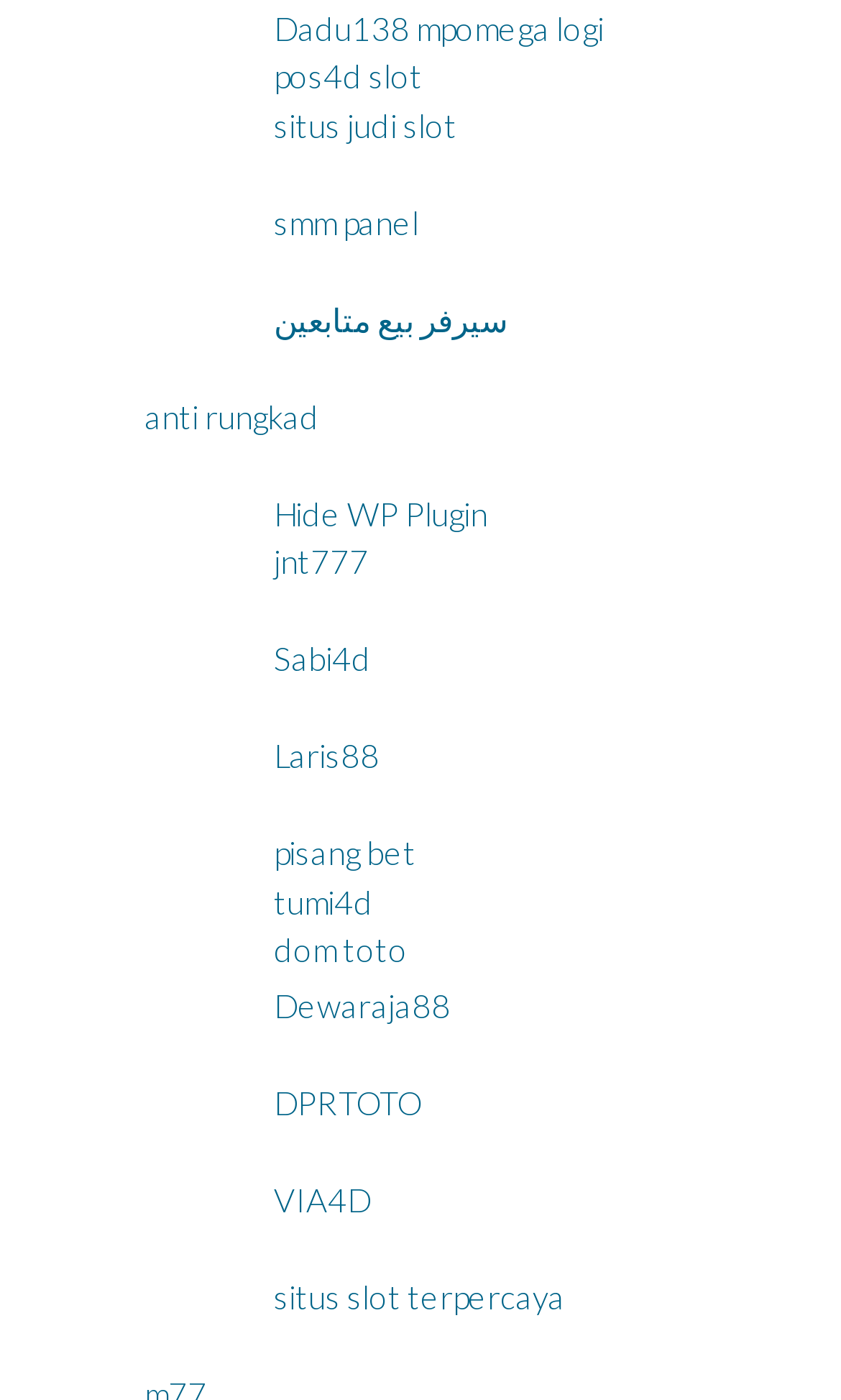Show the bounding box coordinates for the element that needs to be clicked to execute the following instruction: "Explore the 'Take It Out Of The Box' section". Provide the coordinates in the form of four float numbers between 0 and 1, i.e., [left, top, right, bottom].

None